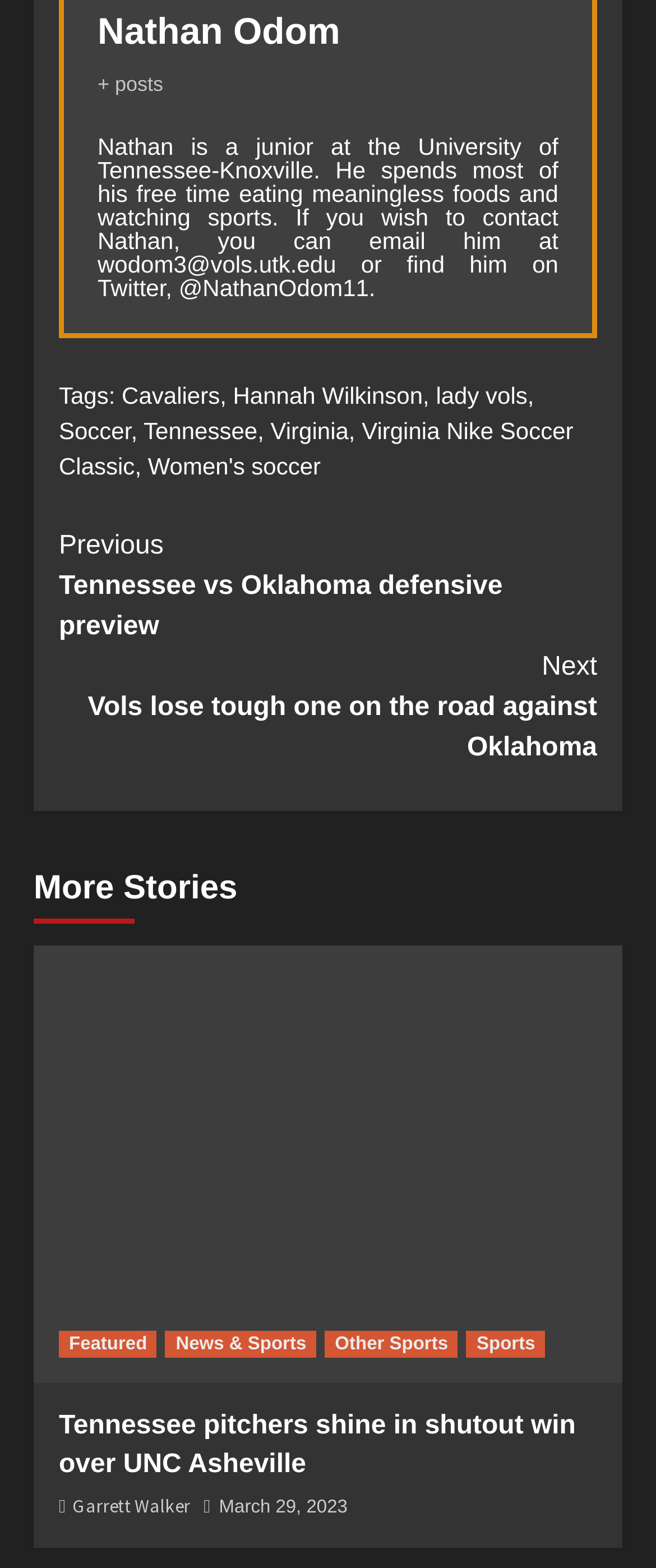Using the information shown in the image, answer the question with as much detail as possible: How many tags are listed?

I counted the number of links and static texts under the 'Tags:' label, which are 'Cavaliers', 'Hannah Wilkinson', 'lady vols', 'Soccer', 'Tennessee', 'Virginia', and 'Virginia Nike Soccer Classic', and found that there are 7 tags listed.